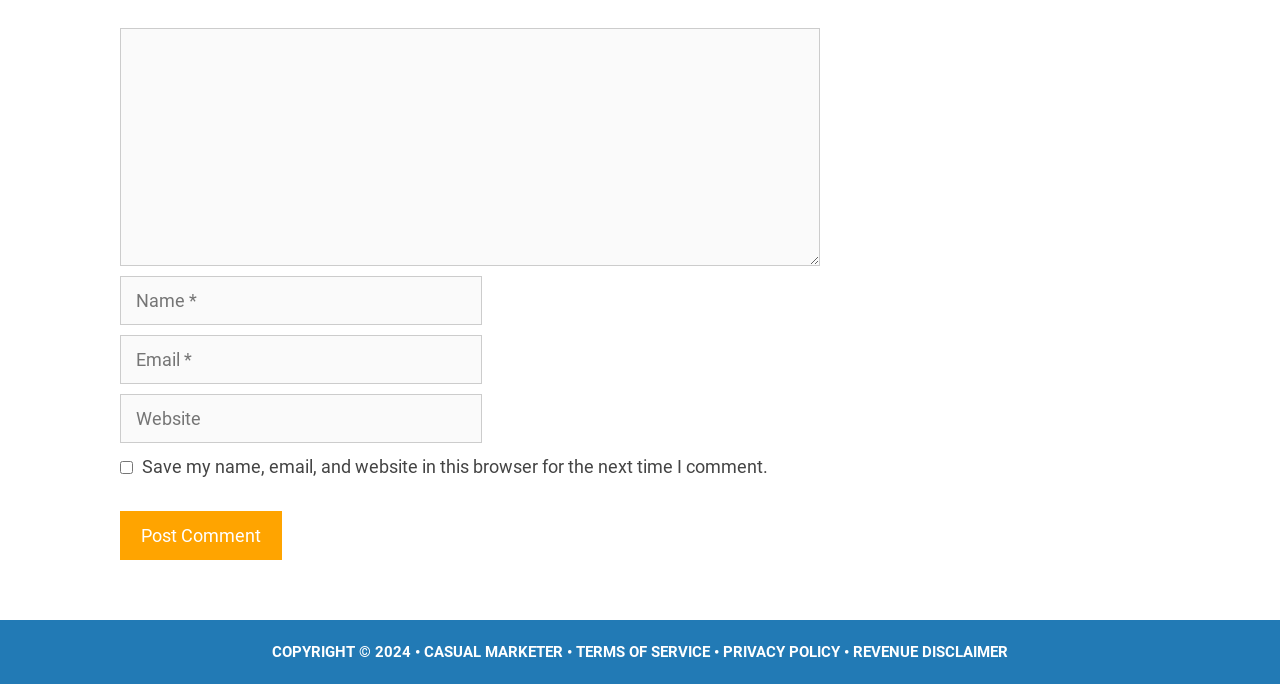Use the information in the screenshot to answer the question comprehensively: How many links are present in the footer?

The footer section contains three links: 'TERMS OF SERVICE', 'PRIVACY POLICY', and 'REVENUE DISCLAIMER', which are likely related to the website's legal and policy information.